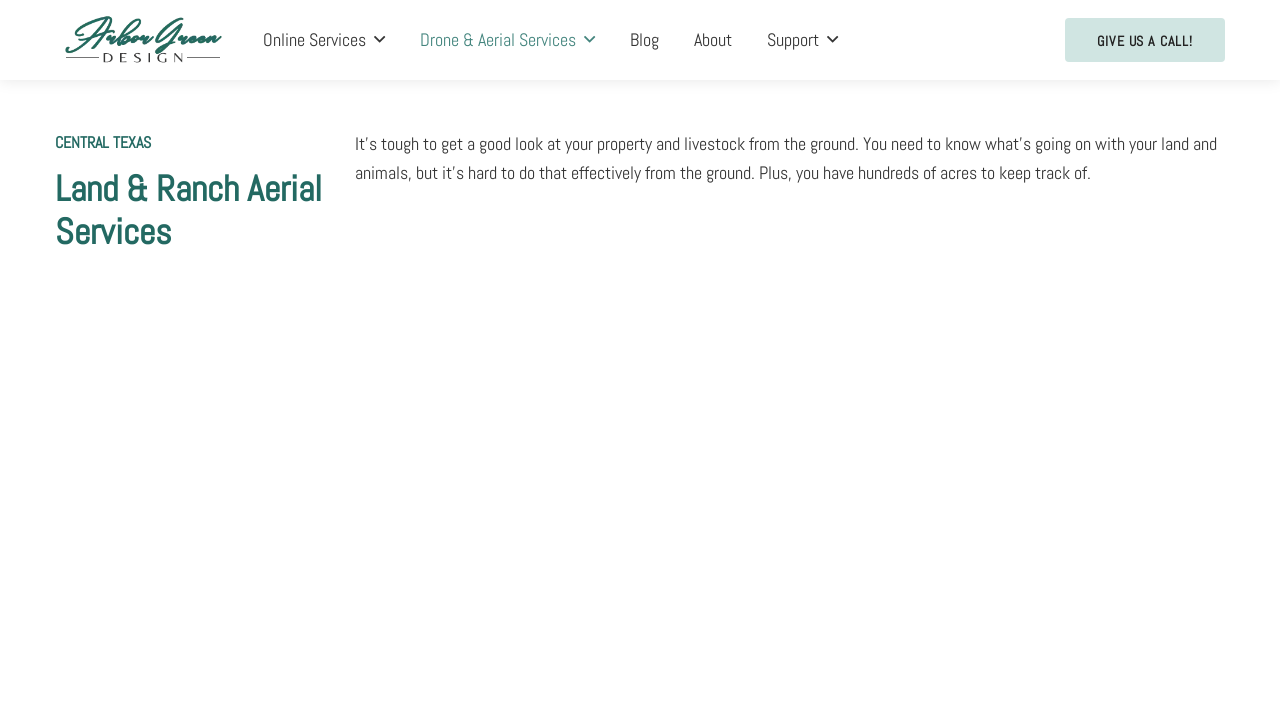Give a detailed account of the webpage's layout and content.

The webpage is about Land & Ranch Aerial Services, specifically highlighting the company's expertise in Central Texas. At the top left corner, there is a logo of Arbor Green Design, which is also a link to their website development and online marketing services. 

Below the logo, there is a navigation menu with five links: Online Services, Drone & Aerial Services, Blog, About, and Support. These links are positioned horizontally, with Online Services on the left and Support on the right.

Further down, there is a prominent heading "Land & Ranch Aerial Services" followed by a paragraph of text that explains the challenges of monitoring a large property and livestock from the ground. This text is positioned below the navigation menu and spans almost the entire width of the page.

On the right side of the page, there is a call-to-action link "GIVE US A CALL!" with the text "CENTRAL TEXAS" above it. This section is positioned near the top right corner of the page.

Overall, the webpage has a clear focus on promoting the company's aerial services for land and ranch owners in Central Texas.